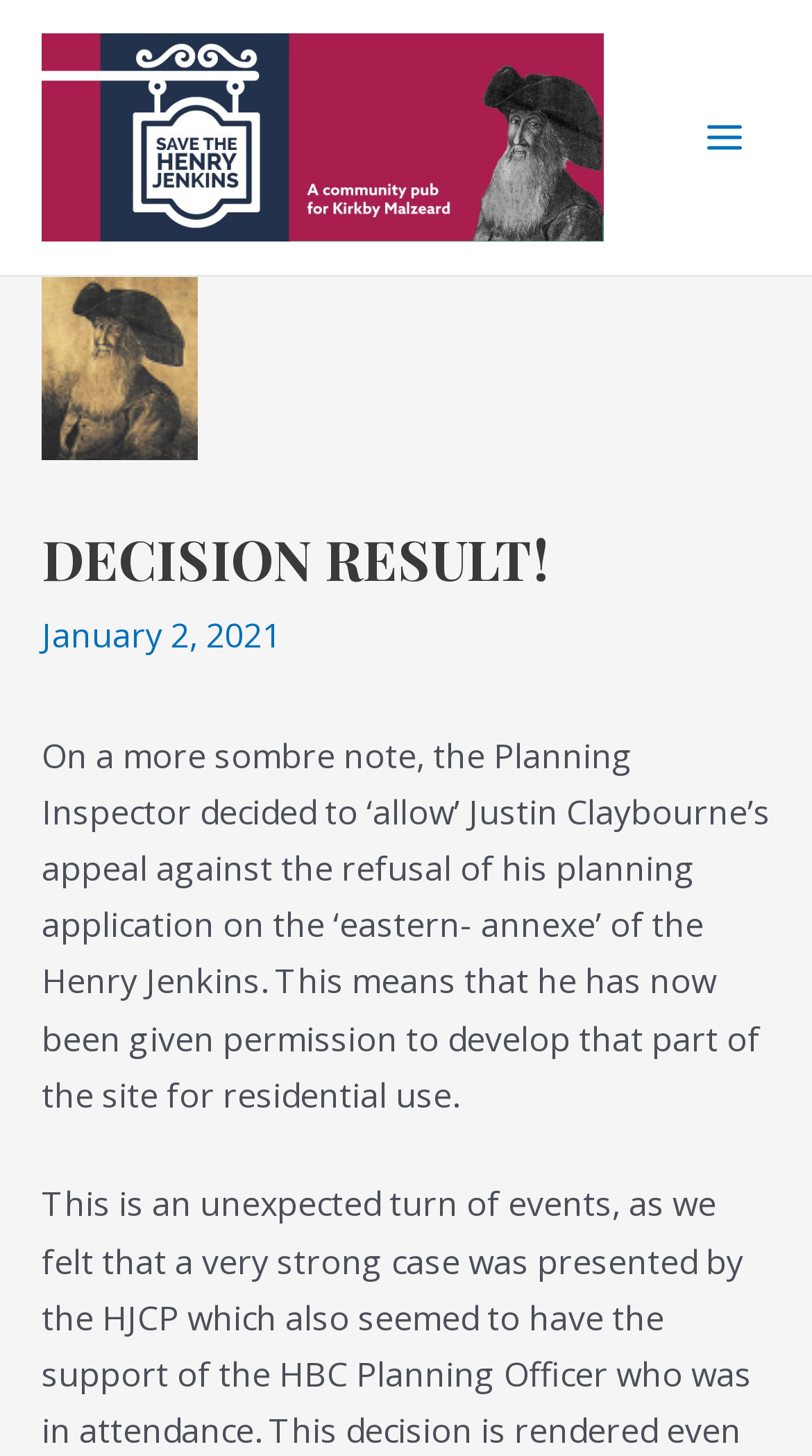Please examine the image and answer the question with a detailed explanation:
What is the date mentioned in the webpage?

I found the date 'January 2, 2021' in the StaticText element with bounding box coordinates [0.051, 0.421, 0.346, 0.452] which is a child of the HeaderAsNonLandmark element.